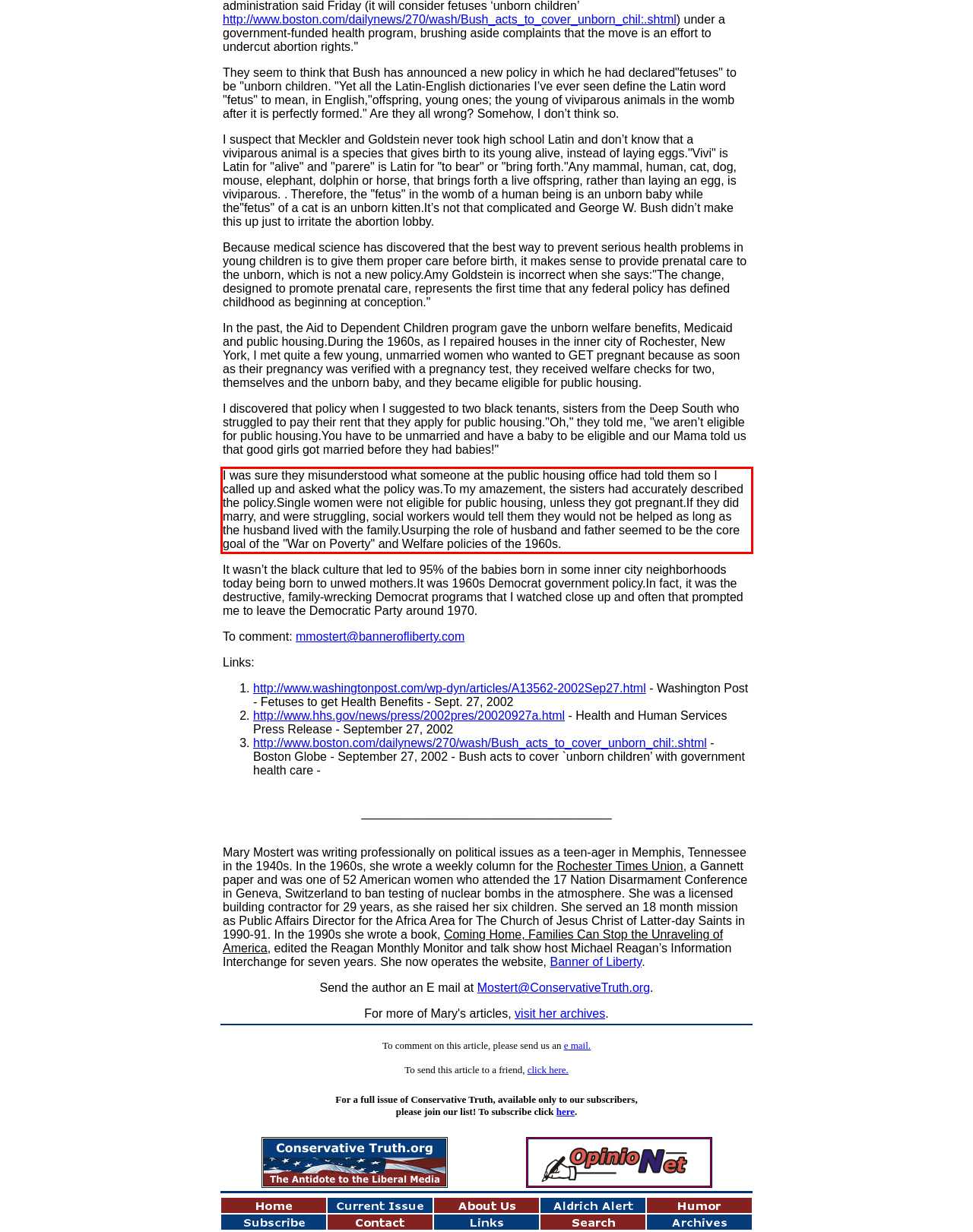Please use OCR to extract the text content from the red bounding box in the provided webpage screenshot.

I was sure they misunderstood what someone at the public housing office had told them so I called up and asked what the policy was.To my amazement, the sisters had accurately described the policy.Single women were not eligible for public housing, unless they got pregnant.If they did marry, and were struggling, social workers would tell them they would not be helped as long as the husband lived with the family.Usurping the role of husband and father seemed to be the core goal of the "War on Poverty" and Welfare policies of the 1960s.